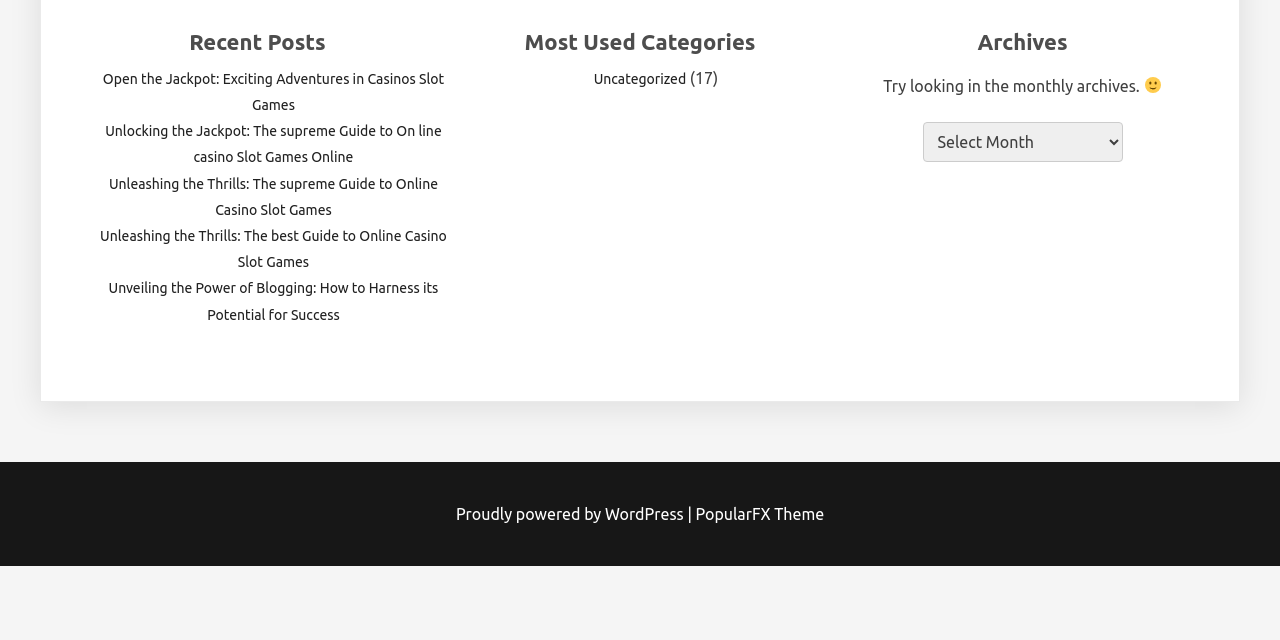Using the element description: "Proudly powered by WordPress", determine the bounding box coordinates for the specified UI element. The coordinates should be four float numbers between 0 and 1, [left, top, right, bottom].

[0.356, 0.789, 0.537, 0.817]